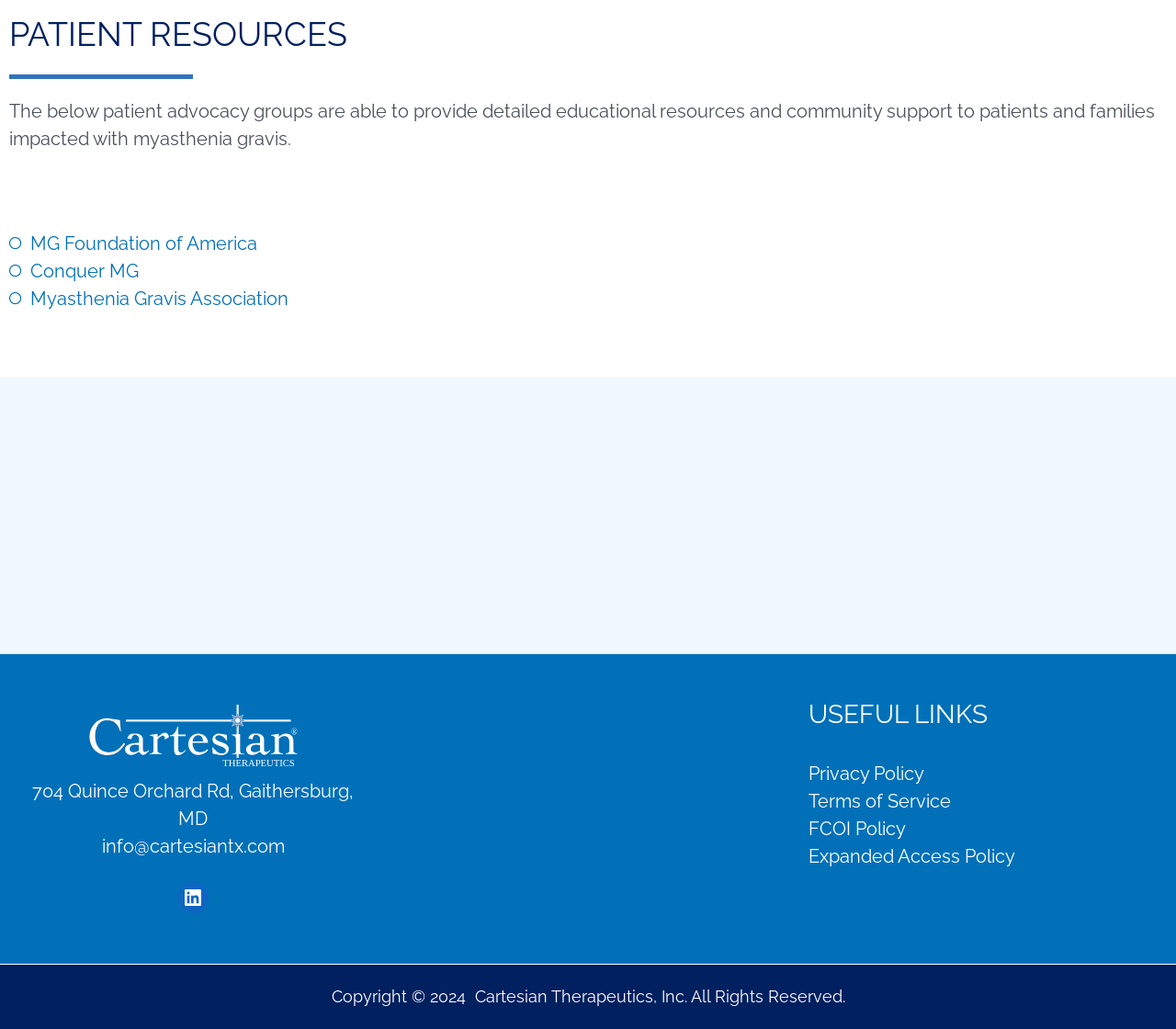Kindly determine the bounding box coordinates of the area that needs to be clicked to fulfill this instruction: "go to Conquer MG".

[0.008, 0.25, 0.492, 0.277]